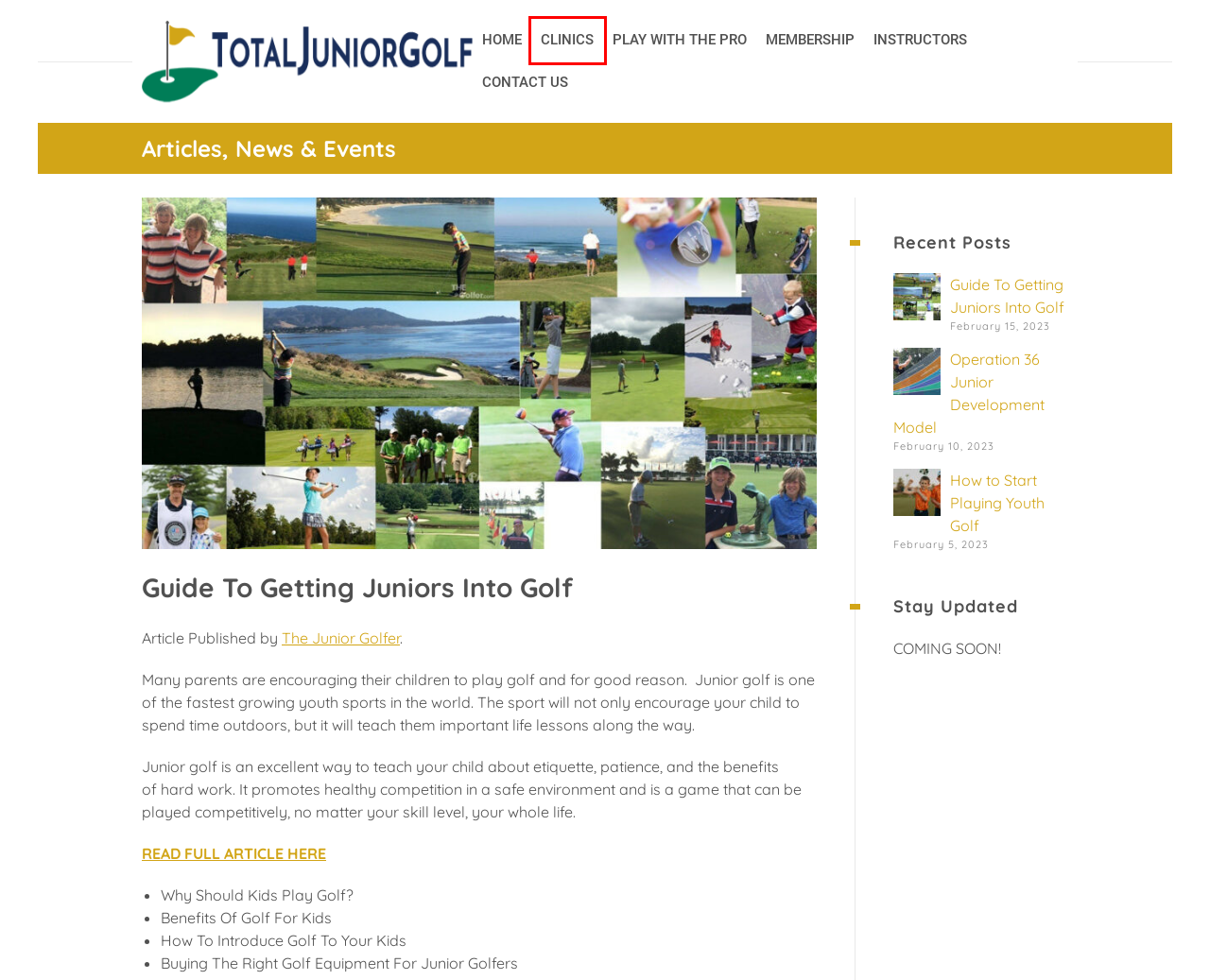You’re provided with a screenshot of a webpage that has a red bounding box around an element. Choose the best matching webpage description for the new page after clicking the element in the red box. The options are:
A. Contact Us | Total Junior Golf | Charlotte, NC
B. Membership | Total Junior Golf | Charlotte, North Carolina
C. Home | Total Junior Golf | Charlotte, North Carolina
D. Total Junior Golf | How to Start Playing Youth Golf
E. Your Guide To Getting Juniors Into Golf - Basic Equipment
F. Golf Clinics | Total Junior Golf | Charlotte, NC
G. Total Junior Golf | Operation 36 Junior Development Model
H. Total Junior Golf | Golf Instructors | Charlotte, NC

F